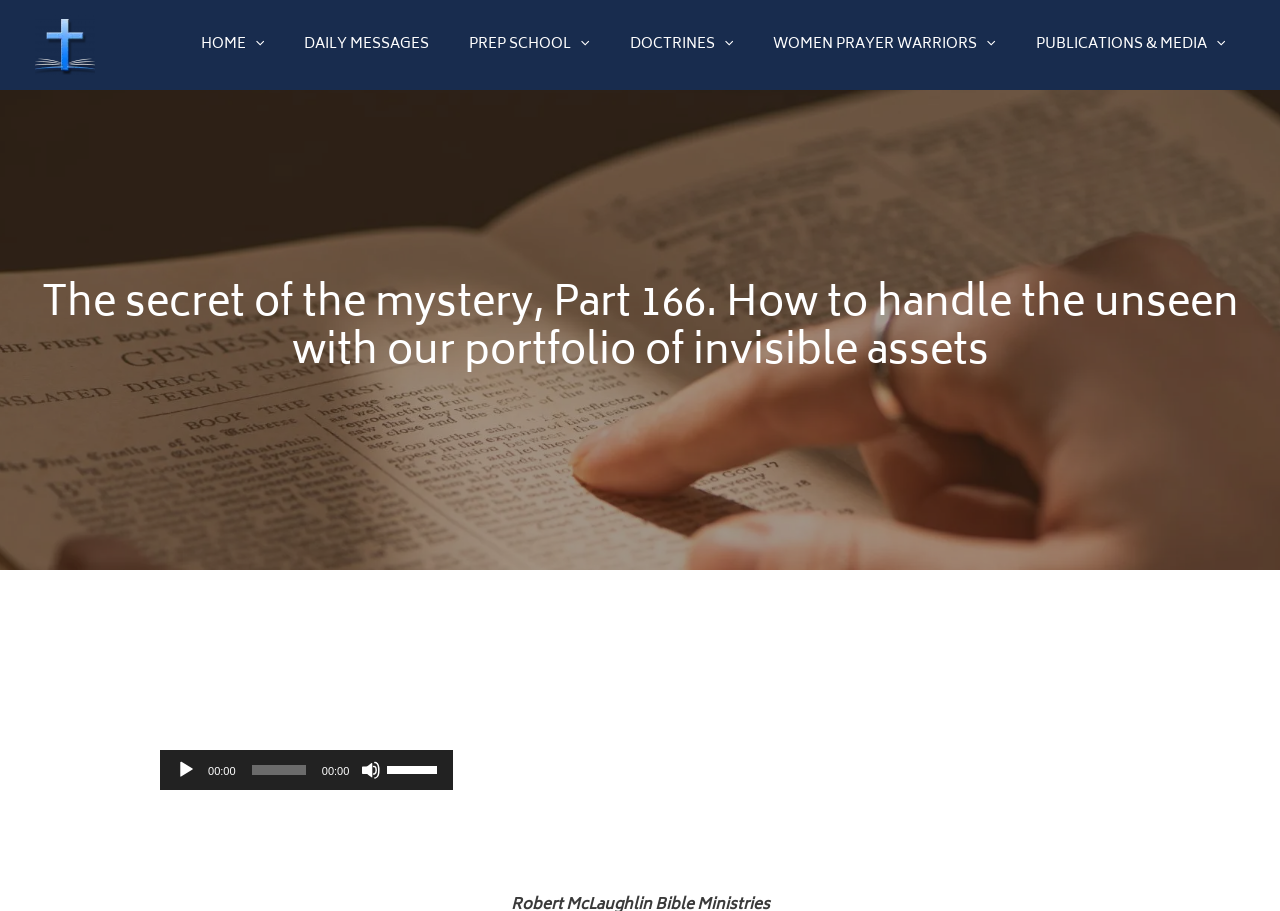Using the information in the image, give a detailed answer to the following question: How many navigation links are there?

The navigation links can be found in the top navigation bar, which includes links to 'HOME', 'DAILY MESSAGES', 'PREP SCHOOL', 'DOCTRINES', 'WOMEN PRAYER WARRIORS', and 'PUBLICATIONS & MEDIA'. There are 7 links in total.